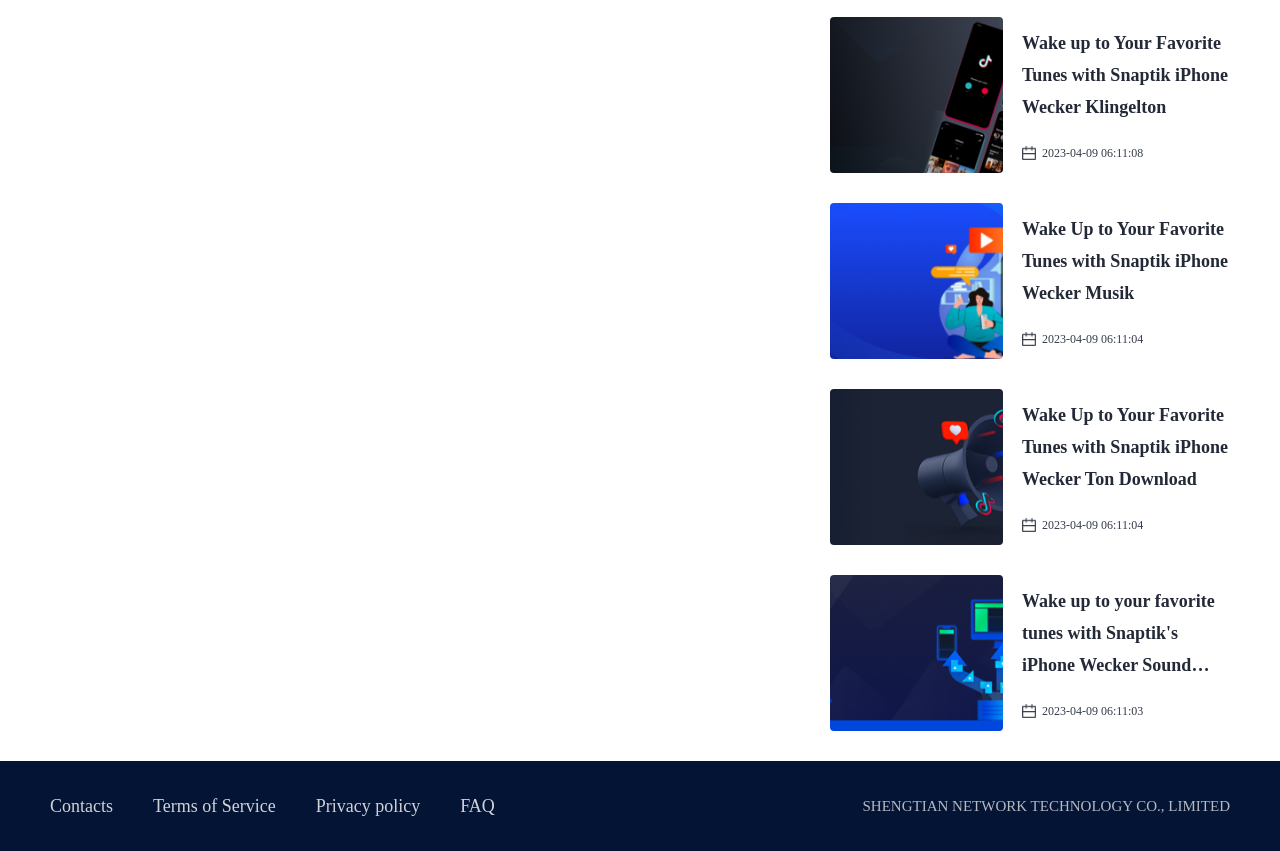Please determine the bounding box coordinates of the element to click on in order to accomplish the following task: "Click on Wake Up to Your Favorite Tunes with Snaptik iPhone Wecker Ton Download". Ensure the coordinates are four float numbers ranging from 0 to 1, i.e., [left, top, right, bottom].

[0.648, 0.457, 0.961, 0.64]